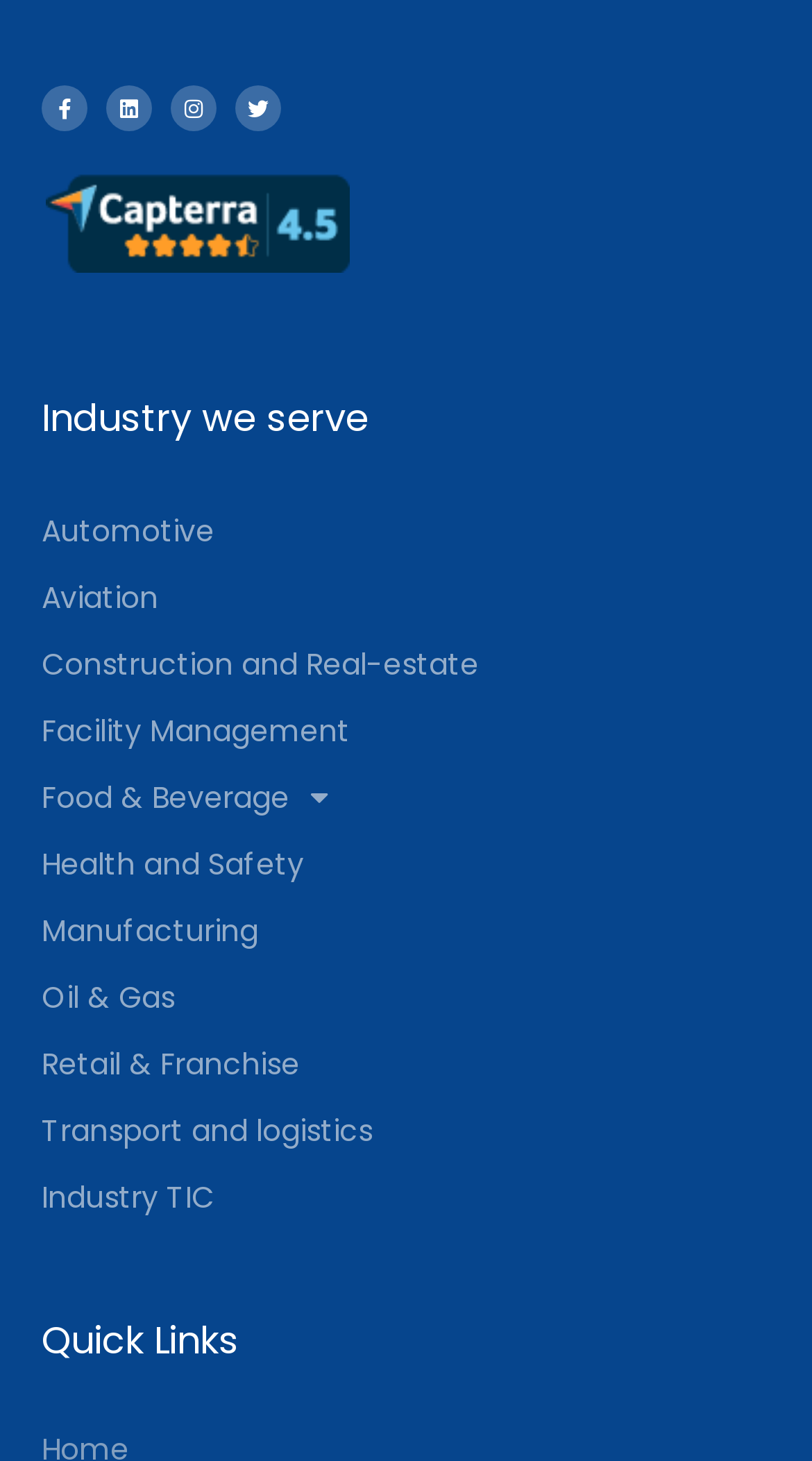Give a concise answer of one word or phrase to the question: 
What is the main category of industries served?

Various industries